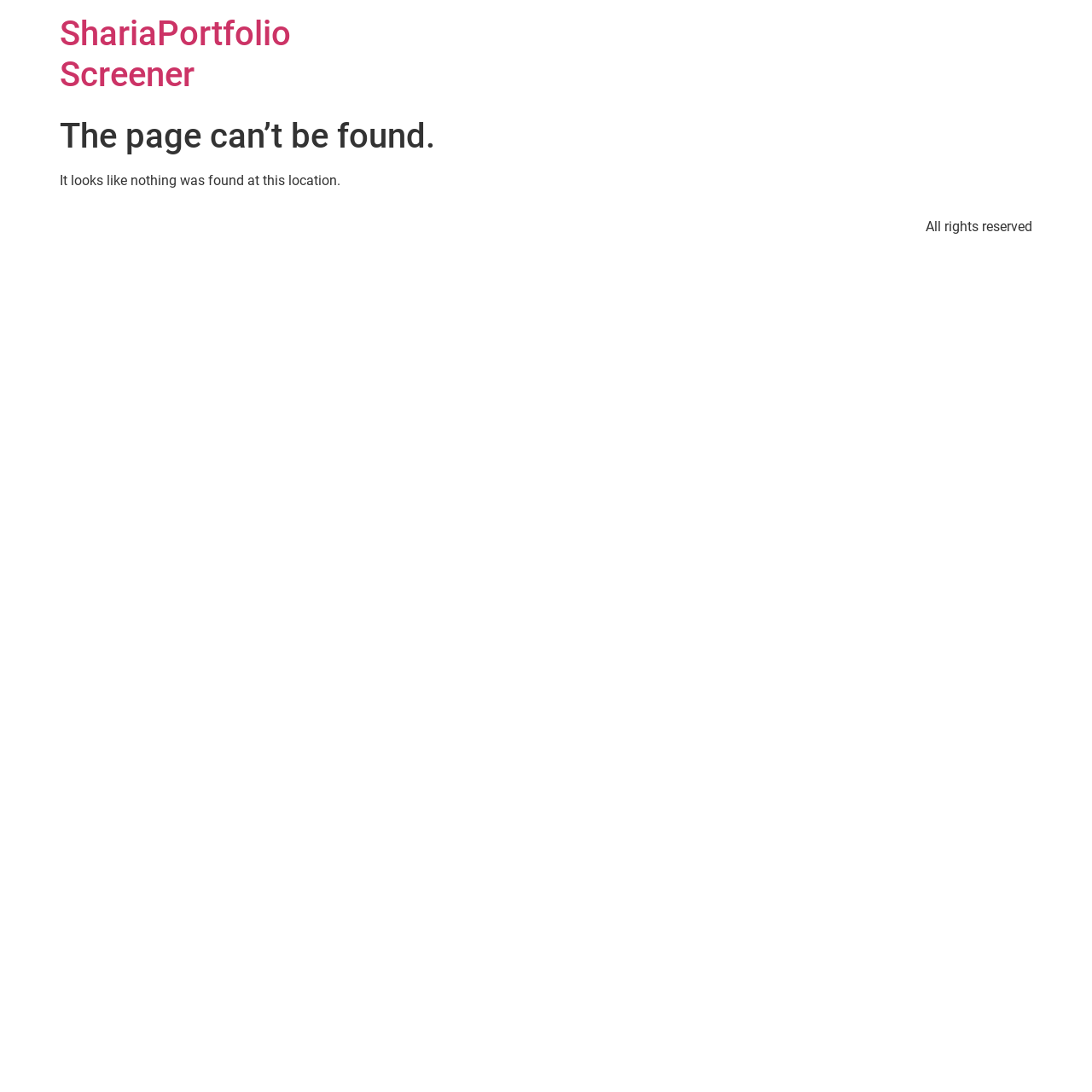Predict the bounding box for the UI component with the following description: "Nanotech Regulatory Document Archive".

None